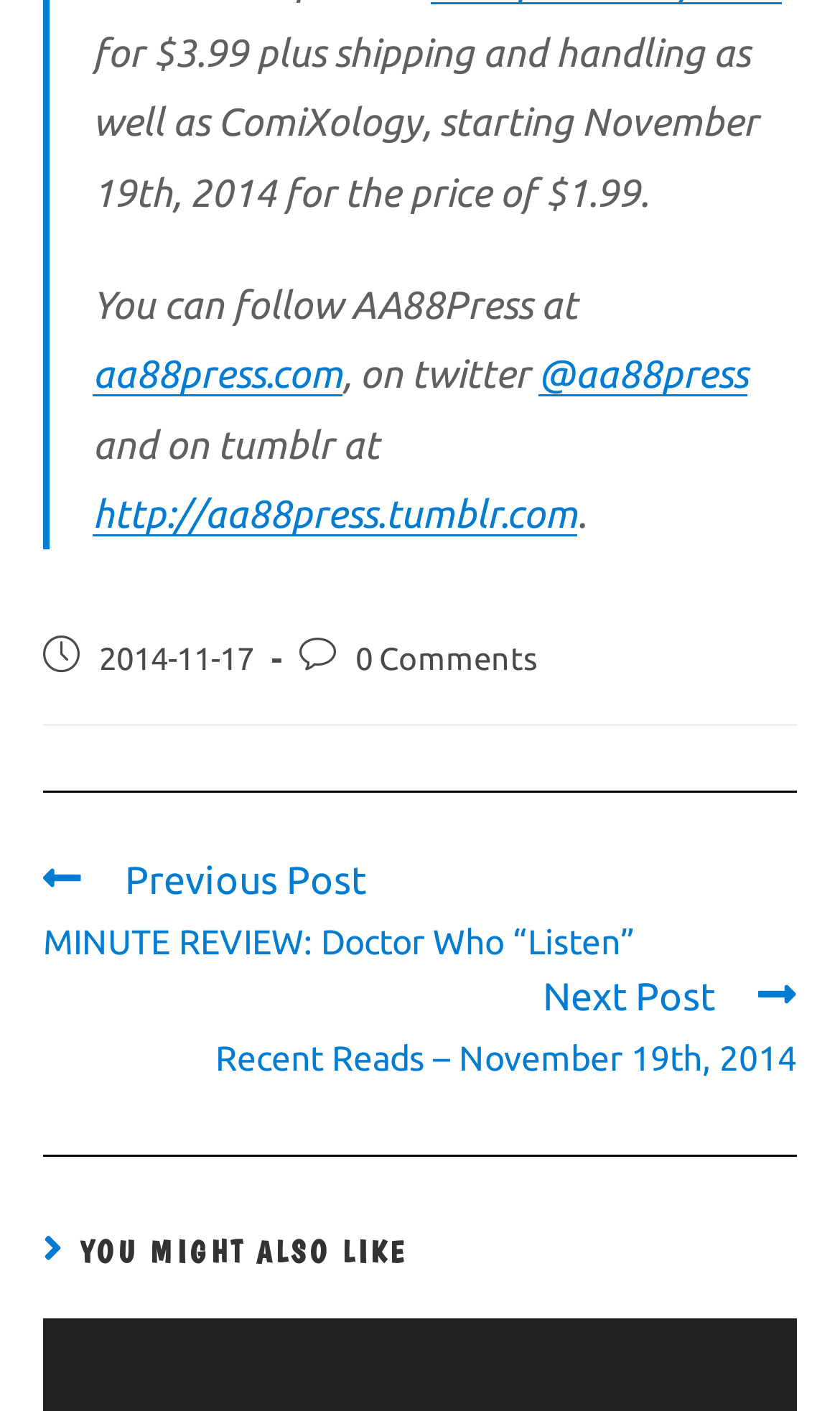Given the description "0 Comments", determine the bounding box of the corresponding UI element.

[0.423, 0.453, 0.641, 0.479]